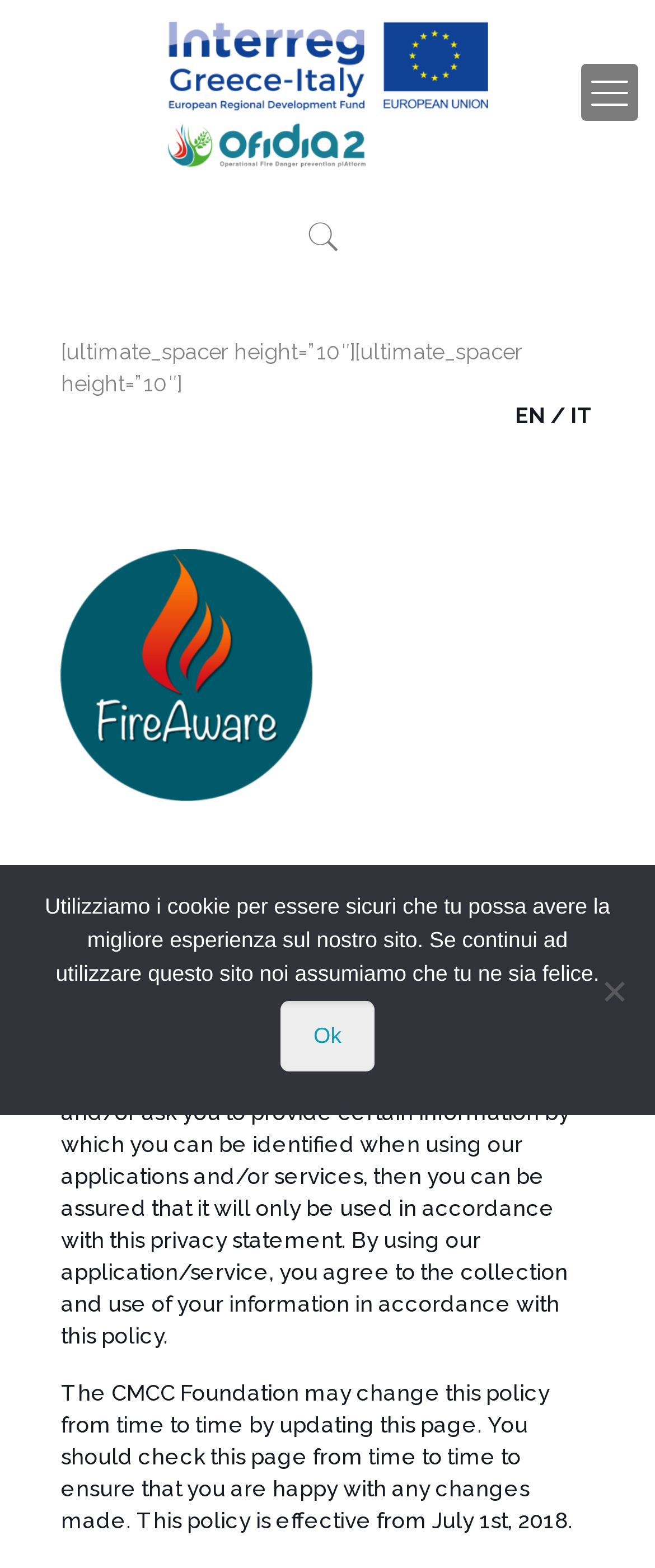Provide a brief response in the form of a single word or phrase:
What is the name of the foundation mentioned?

CMCC Foundation